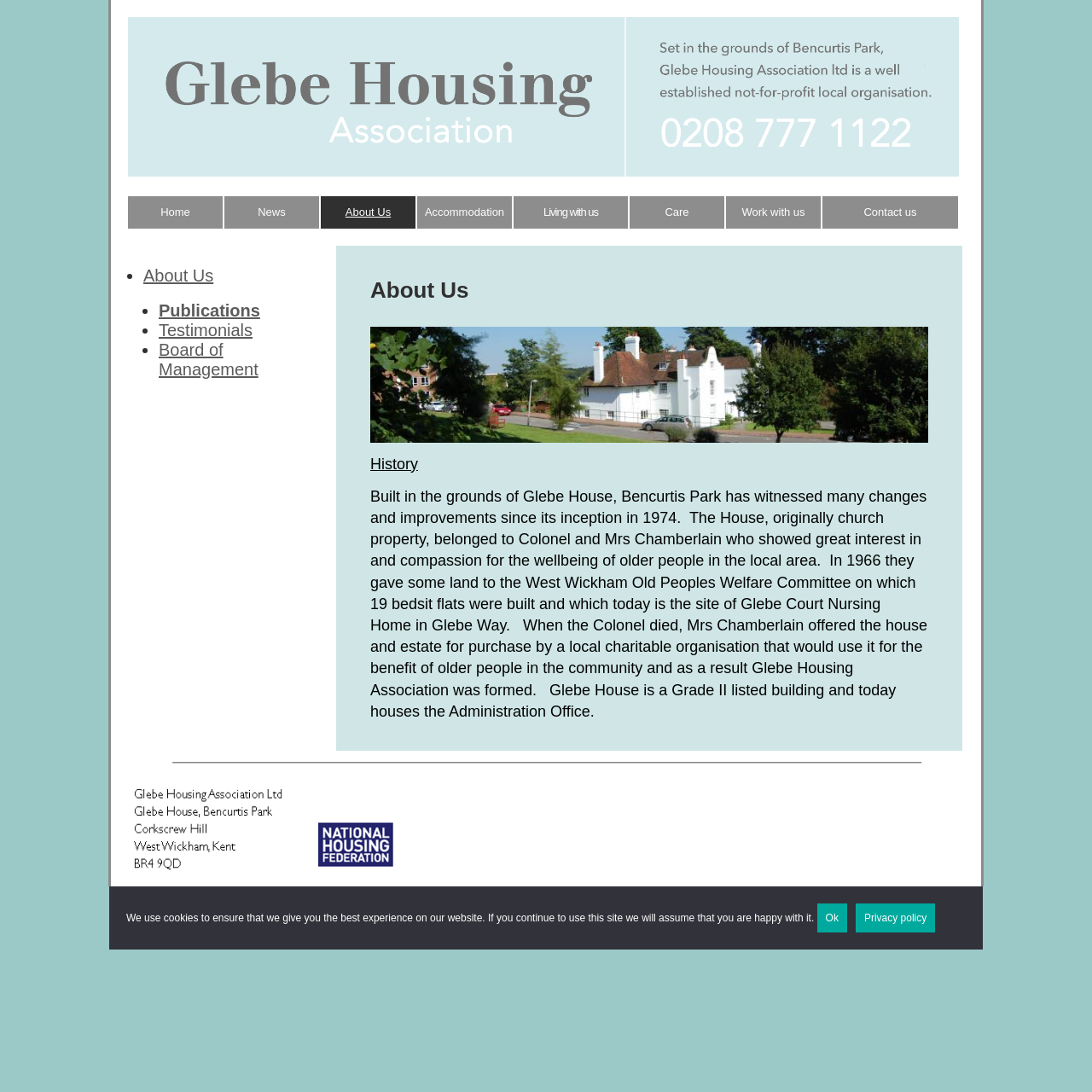Locate the bounding box coordinates of the element to click to perform the following action: 'Click on Glebe Court Nursing Home'. The coordinates should be given as four float values between 0 and 1, in the form of [left, top, right, bottom].

[0.102, 0.169, 0.894, 0.18]